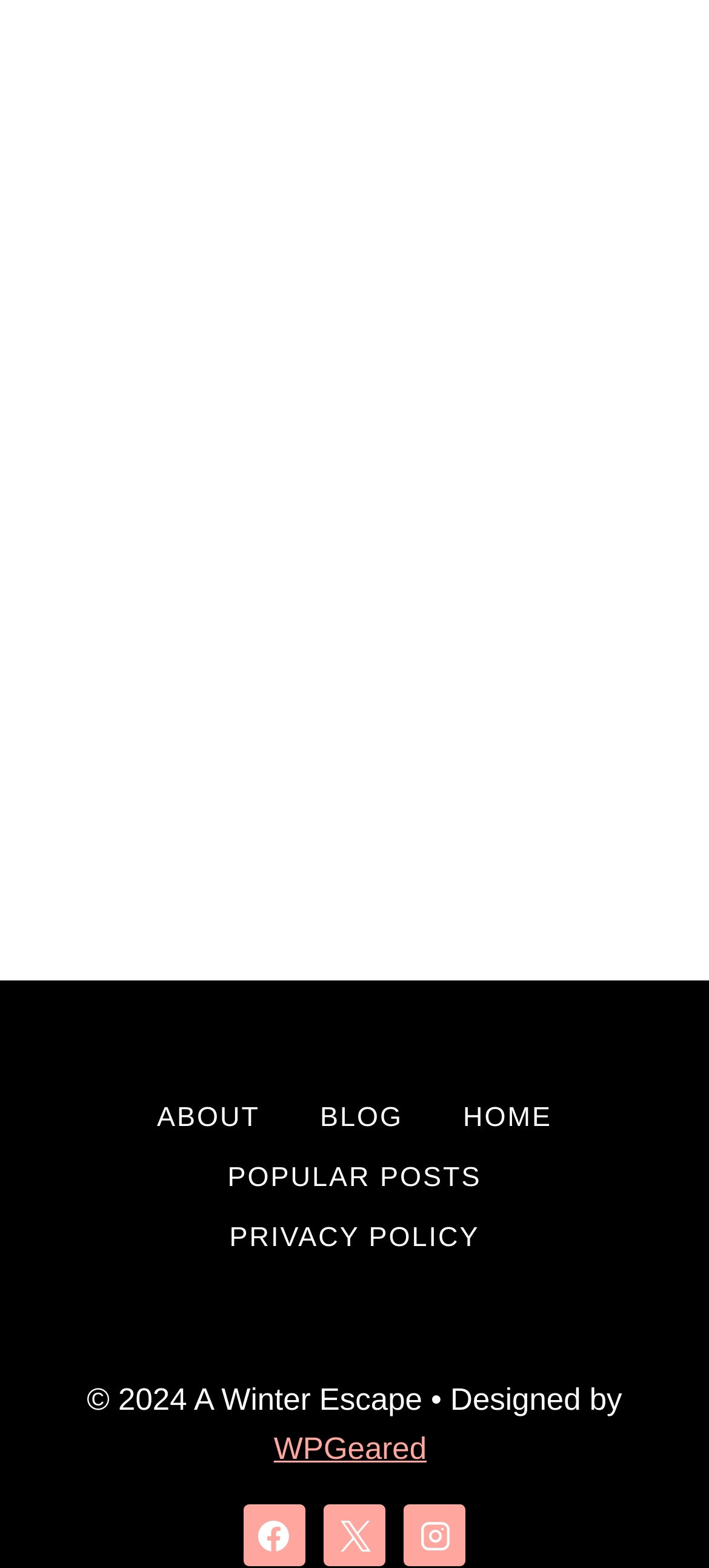What is the name of the navigation section?
Using the visual information from the image, give a one-word or short-phrase answer.

Footer Navigation